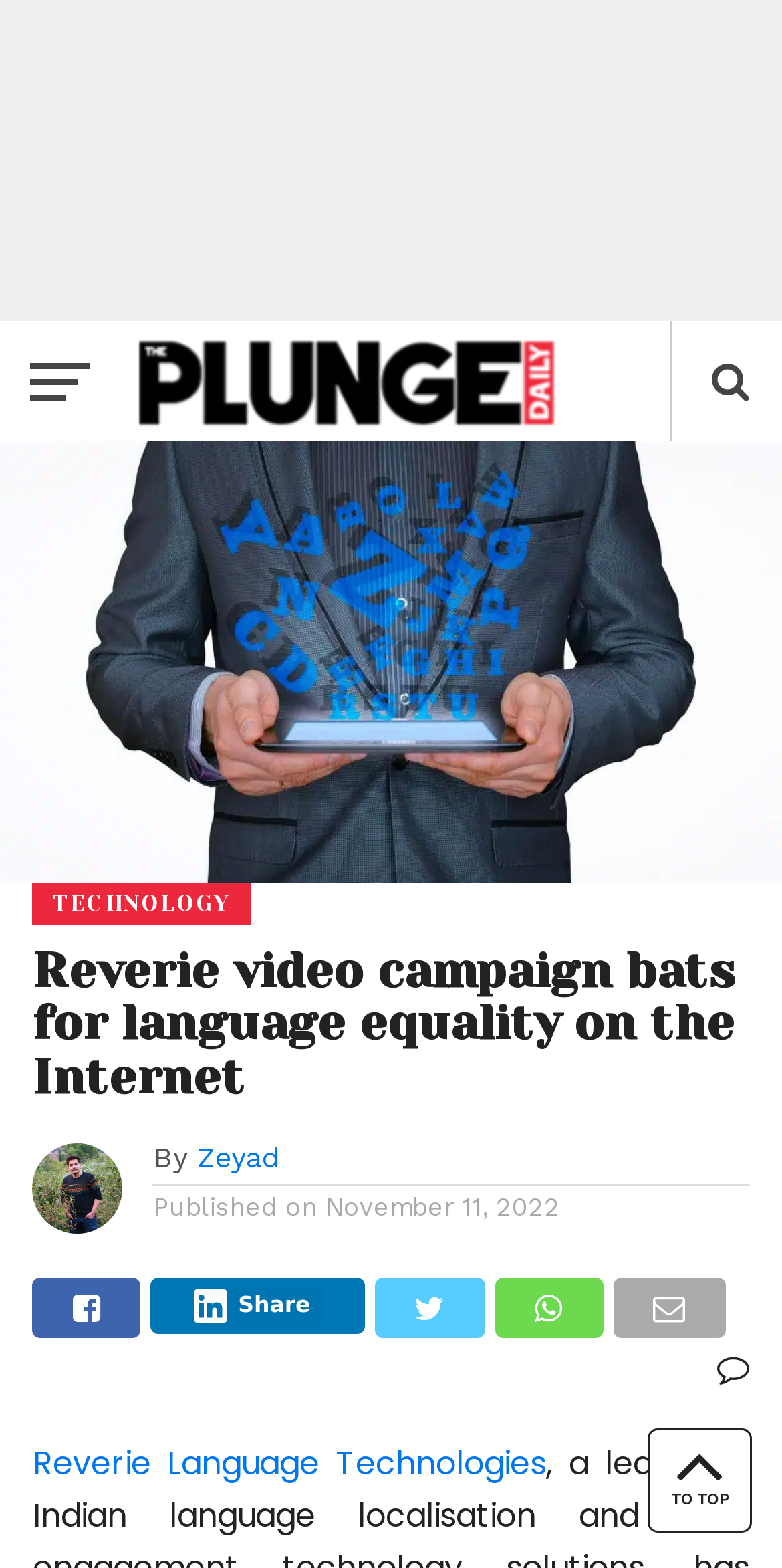Provide the bounding box coordinates of the HTML element described by the text: "Share".

[0.244, 0.821, 0.415, 0.846]